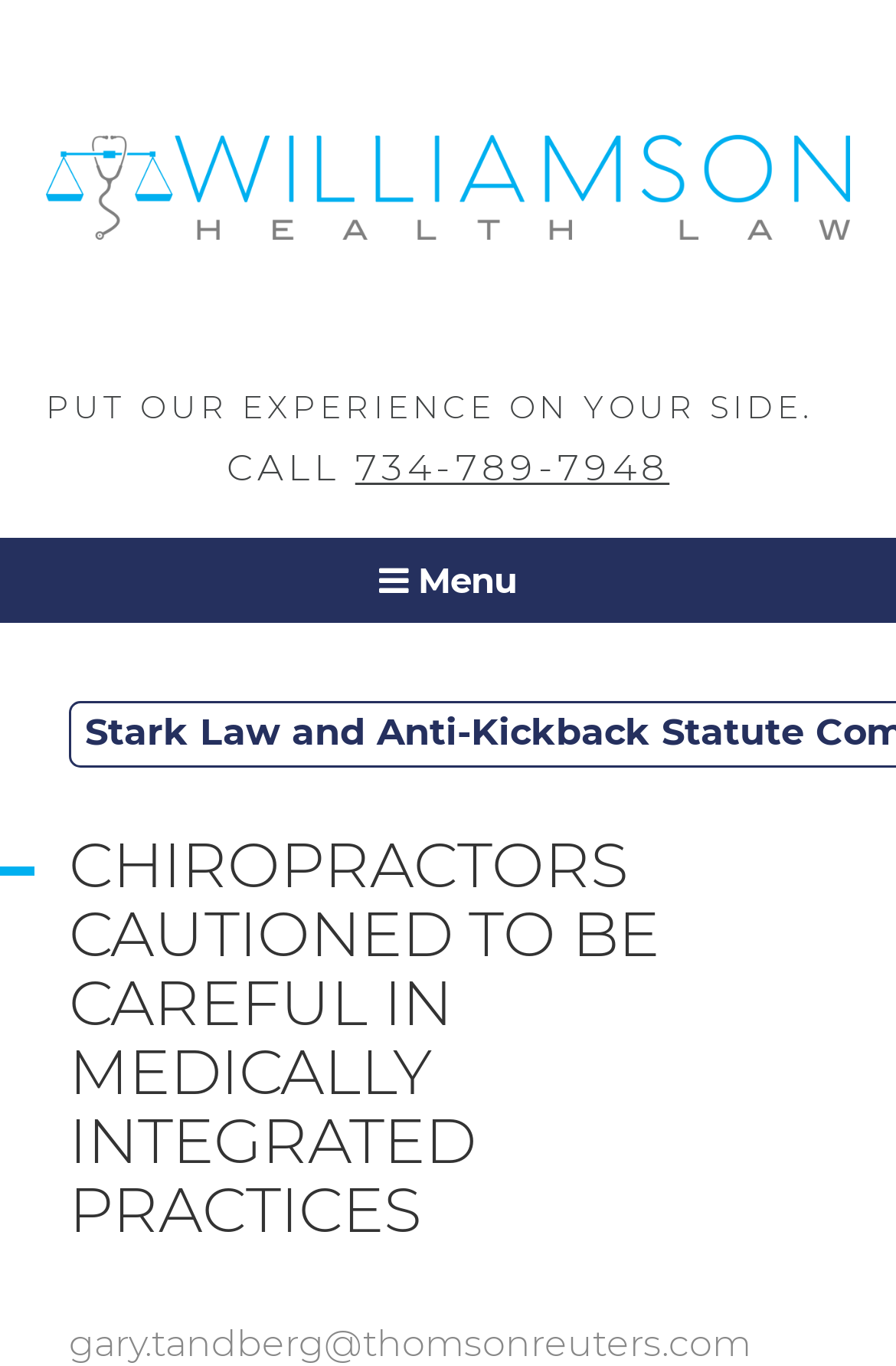Find the bounding box of the element with the following description: "Menu". The coordinates must be four float numbers between 0 and 1, formatted as [left, top, right, bottom].

[0.408, 0.401, 0.592, 0.447]